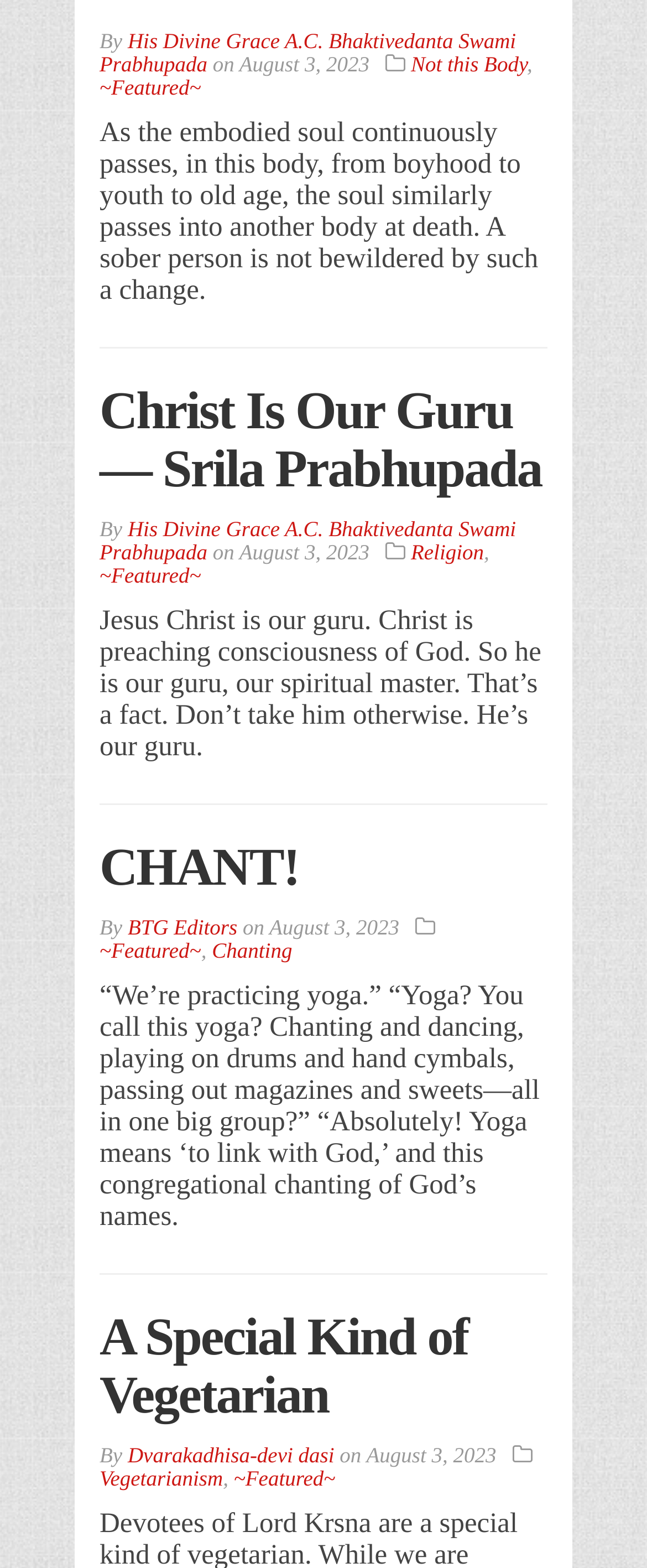Determine the bounding box coordinates of the clickable region to execute the instruction: "Add Ronix Impact Drill 2211 to cart". The coordinates should be four float numbers between 0 and 1, denoted as [left, top, right, bottom].

None